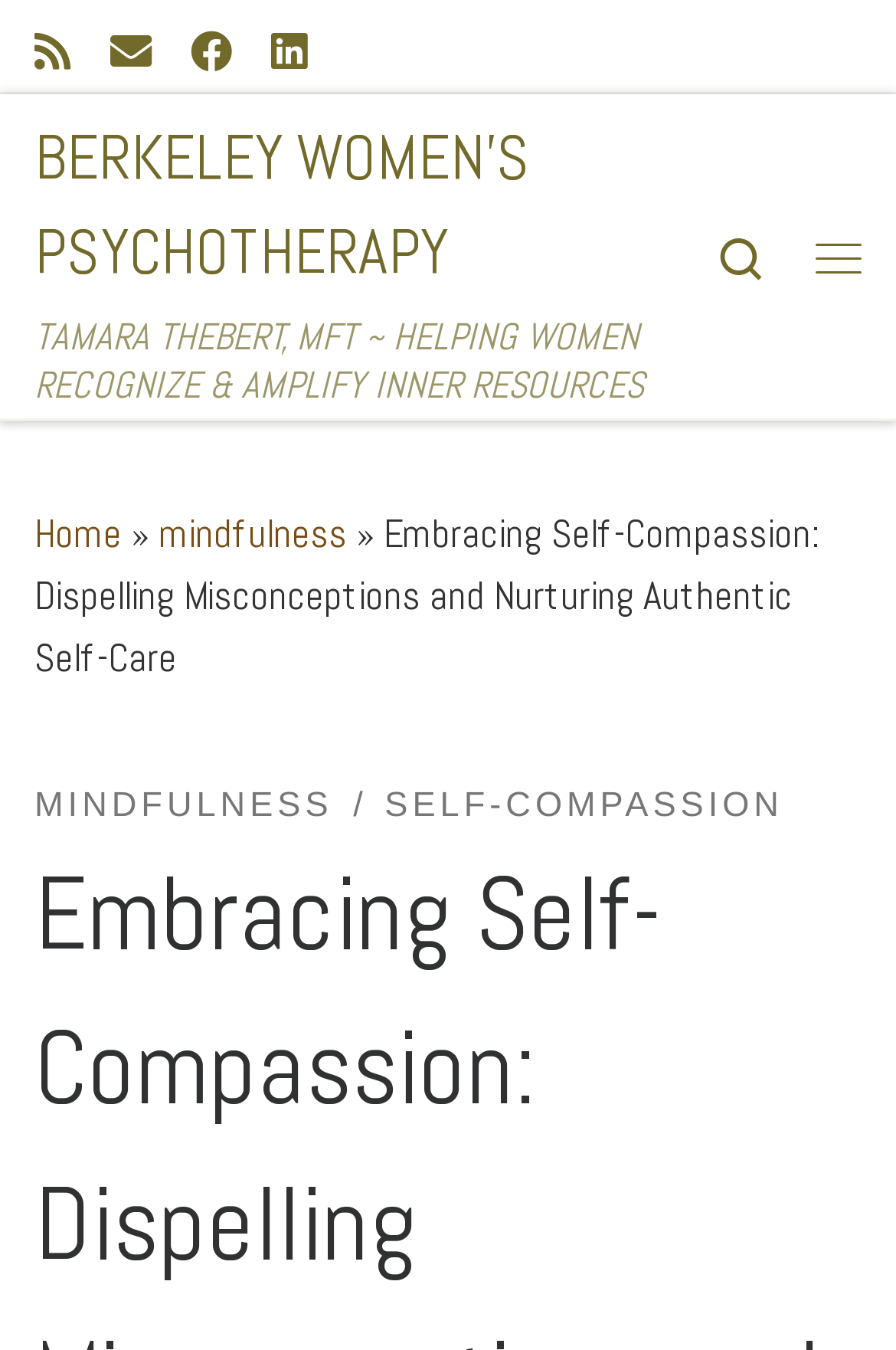Indicate the bounding box coordinates of the clickable region to achieve the following instruction: "Go to the homepage."

[0.038, 0.376, 0.136, 0.413]